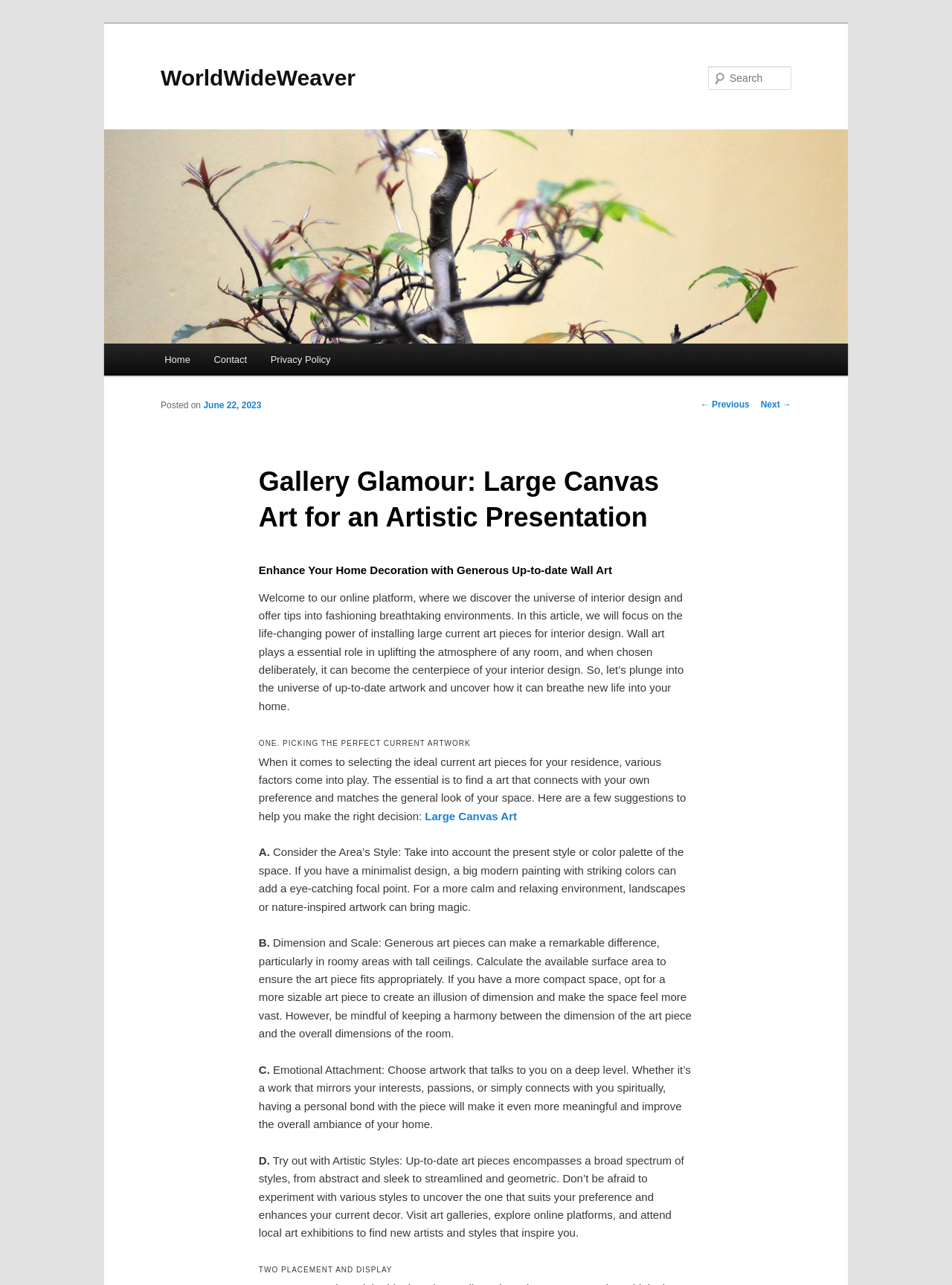Based on what you see in the screenshot, provide a thorough answer to this question: What is the second step mentioned in the article for enhancing home decoration?

The article mentions two steps for enhancing home decoration: ONE. PICKING THE PERFECT CURRENT ARTWORK and TWO. PLACEMENT AND DISPLAY. The second step is Placement and Display.